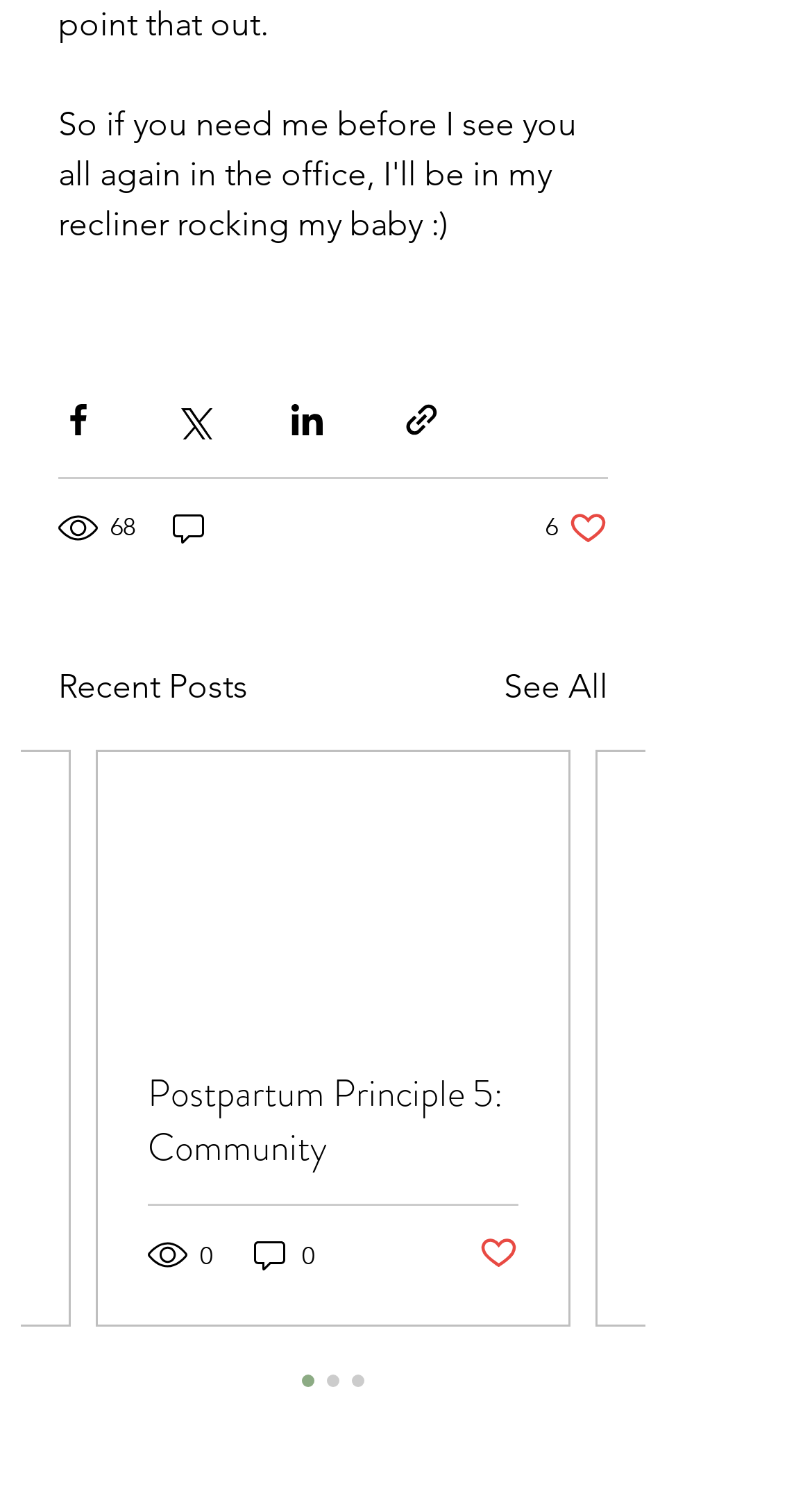Please respond to the question using a single word or phrase:
How many likes does the recent post have?

6